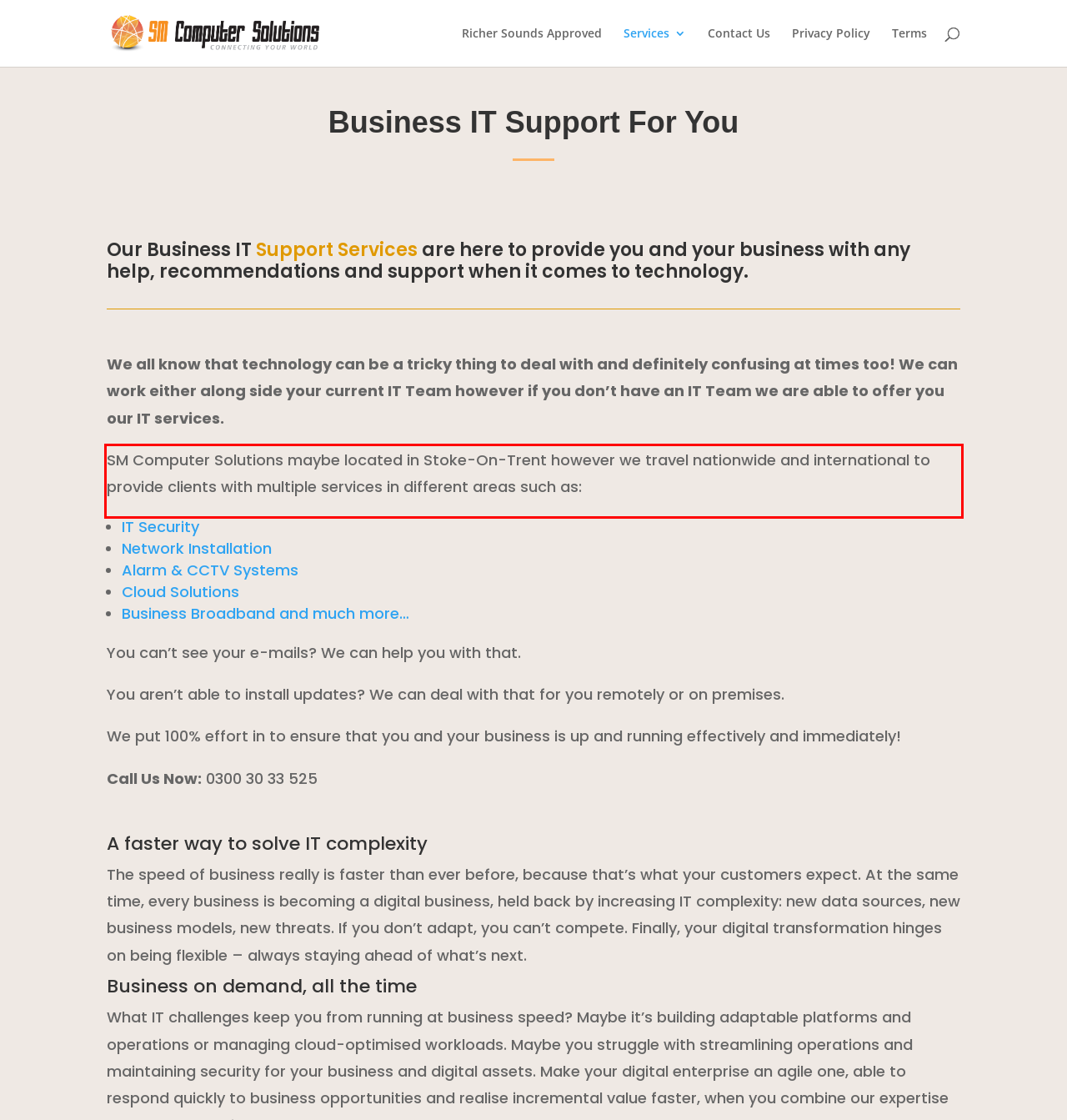There is a UI element on the webpage screenshot marked by a red bounding box. Extract and generate the text content from within this red box.

SM Computer Solutions maybe located in Stoke-On-Trent however we travel nationwide and international to provide clients with multiple services in different areas such as: